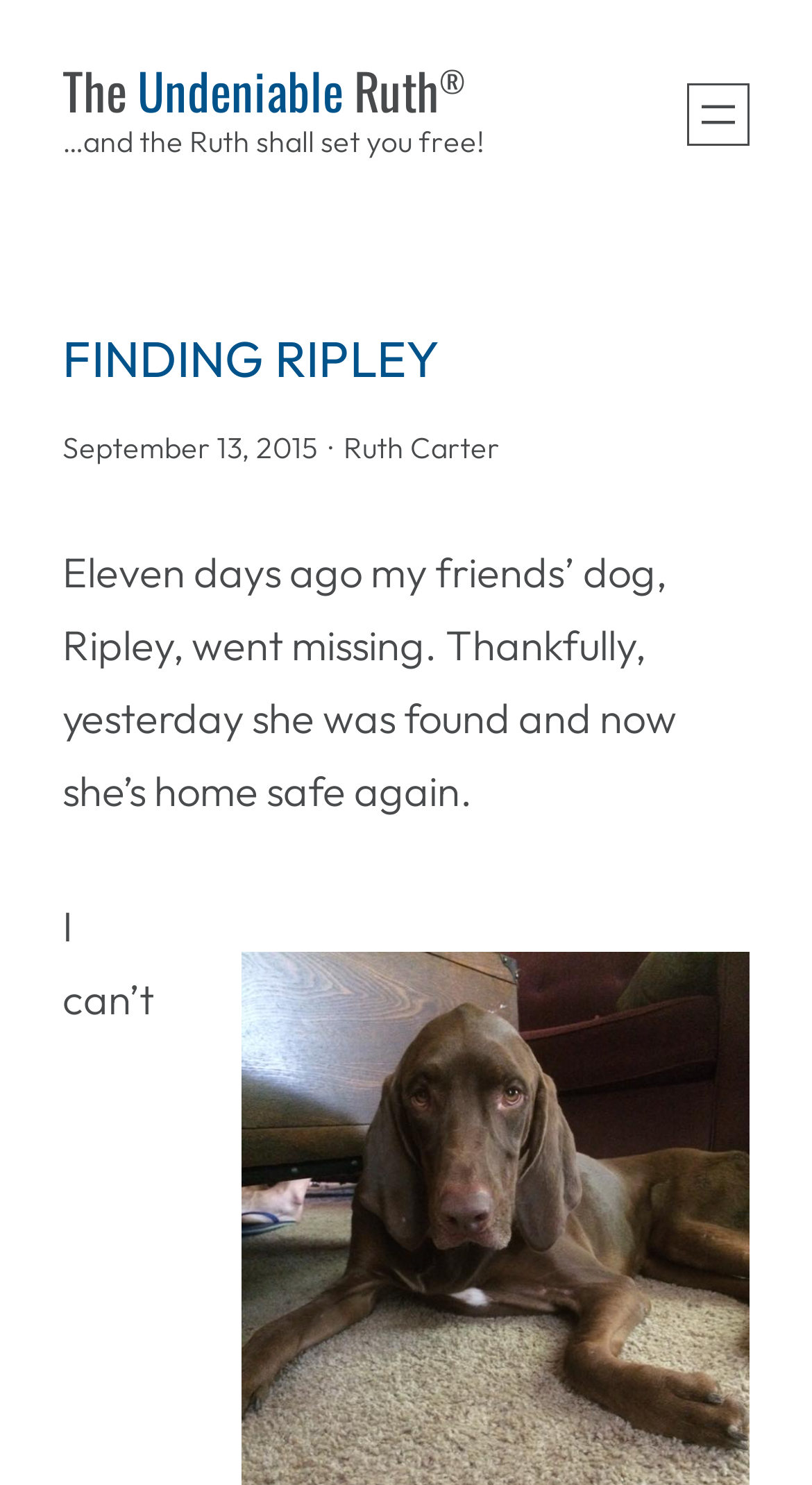Using the description: "aria-label="Open menu"", determine the UI element's bounding box coordinates. Ensure the coordinates are in the format of four float numbers between 0 and 1, i.e., [left, top, right, bottom].

[0.846, 0.057, 0.923, 0.099]